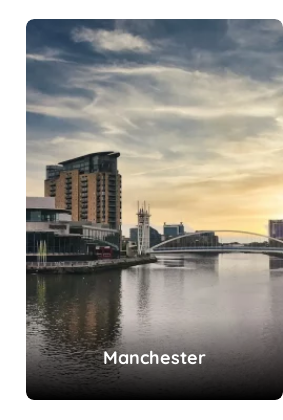Give a detailed account of the visual elements in the image.

The image captures a stunning view of Manchester, showcasing its blend of modern architecture and natural beauty. In the foreground, the tranquil waters of a river reflect the vibrant city skyline, highlighting contemporary buildings that define Manchester's urban landscape. A prominent bridge arches gracefully in the background, symbolizing connectivity and progress. The scene is illuminated by the warm hues of sunset, casting a golden glow over the bustling city. Below the image, the word "Manchester" is prominently displayed, identifying this iconic British city known for its rich industrial heritage and cultural vibrancy.